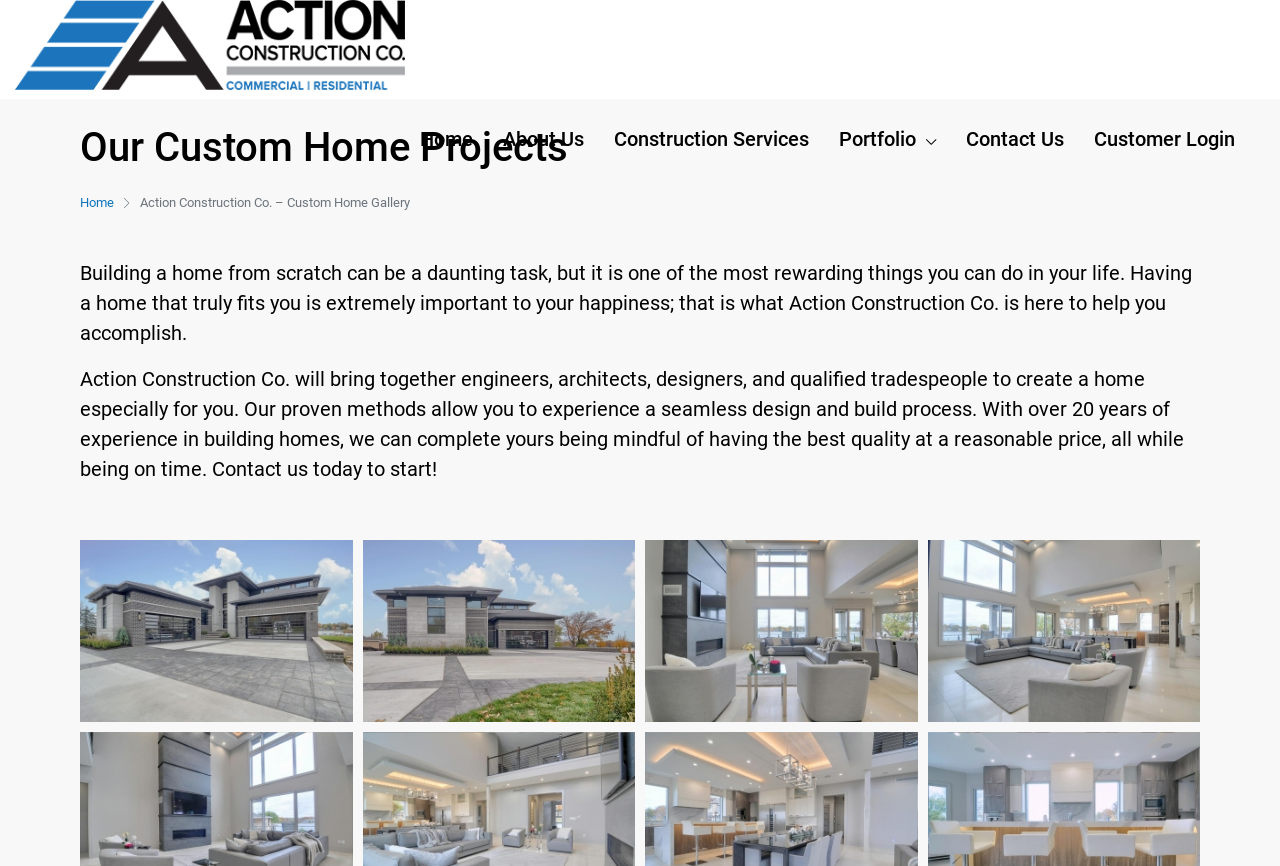Answer the question below in one word or phrase:
How many images are on the webpage?

4